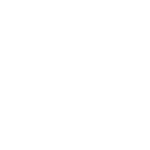Generate a comprehensive caption that describes the image.

The image features a black silhouette of a plastic shaker bottle, representative of the "Applied Nutrition - Plastic Shaker Bottle: 700ml." This item is part of a product listing that illustrates various items used by customers. The shaker bottle, known for its practicality, is ideal for mixing powders and liquids, particularly in the context of nutrition and fitness. Priced at £5.95, it highlights its affordability alongside other products in the category, showcasing a blend of utility and style for health-conscious consumers. This shaker is typically used for protein shakes or similar beverages, making it a popular choice among fitness enthusiasts.